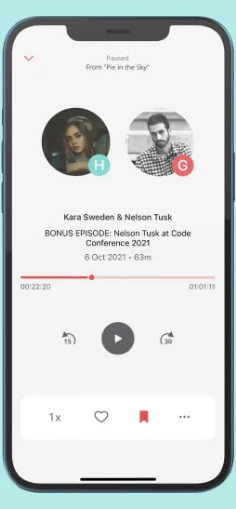Generate a detailed caption that describes the image.

The image showcases a mobile application interface designed for listening to podcasts. It features a clean and modern layout on a smartphone screen with a light blue background. At the top, the playback status indicates that the episode titled "Pie in the Sky" is currently paused. Below this, two circular profile pictures represent the hosts: Kara Sweden, identified by an icon marked 'H', and Nelson Tusk, marked 'G'. 

The central section displays the episode title, "Kara Sweden & Nelson Tusk," along with an indicator for the bonus episode recorded at the "Code Conference 2021" on October 6, 2021, which has a total duration of 63 minutes. The play progress bar shows the current position at 22 minutes and 20 seconds, with the total time indicated as 1 hour and 1 minute. 

The interface also includes classic playback controls: a central play/pause button, along with options for adjusting playback speed (1x) and adding the episode to favorites, indicated by a bookmark icon. This design emphasizes user-friendly navigation for podcast listening, allowing users to enjoy content on the go.